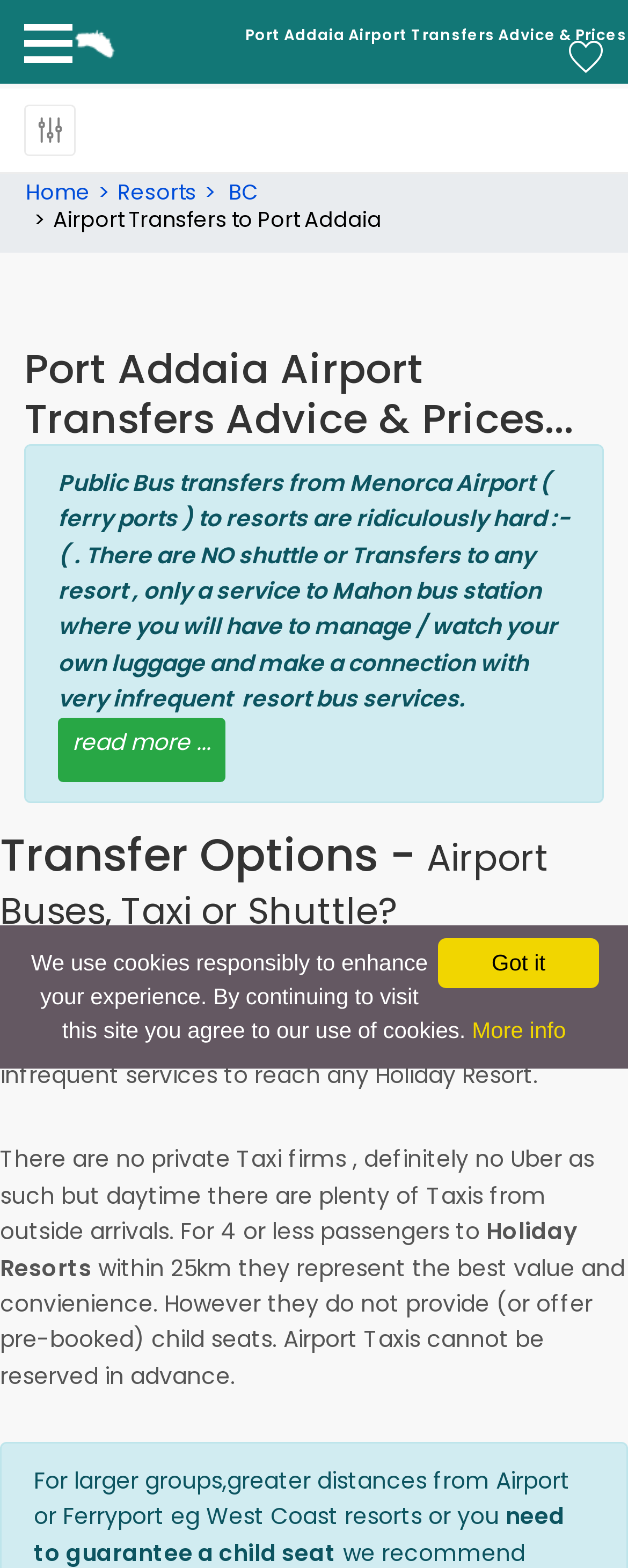Find the bounding box coordinates for the UI element that matches this description: "More info".

[0.751, 0.649, 0.901, 0.665]